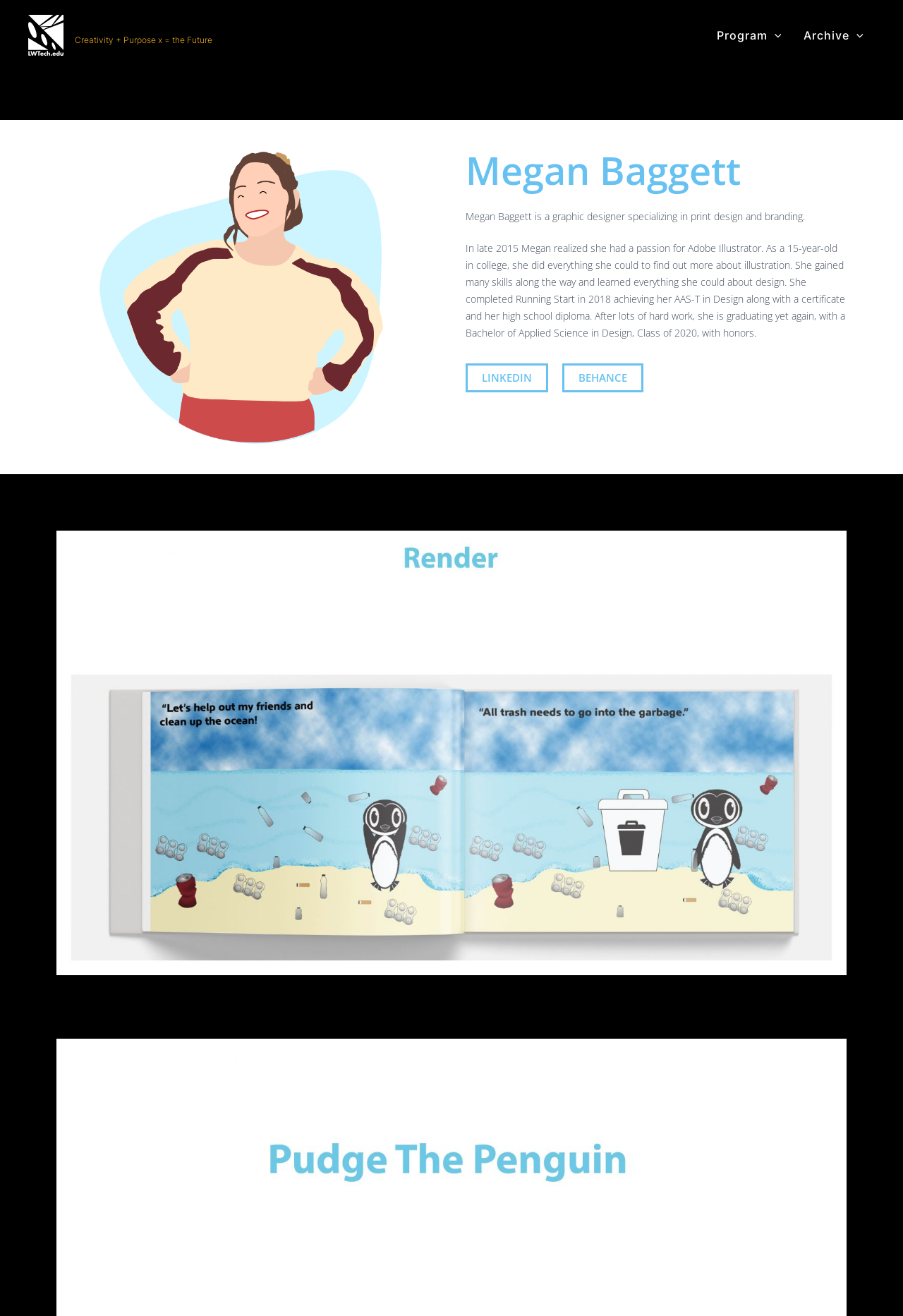Determine the bounding box coordinates of the region to click in order to accomplish the following instruction: "View Megan Baggett's Behance profile". Provide the coordinates as four float numbers between 0 and 1, specifically [left, top, right, bottom].

[0.623, 0.276, 0.712, 0.298]